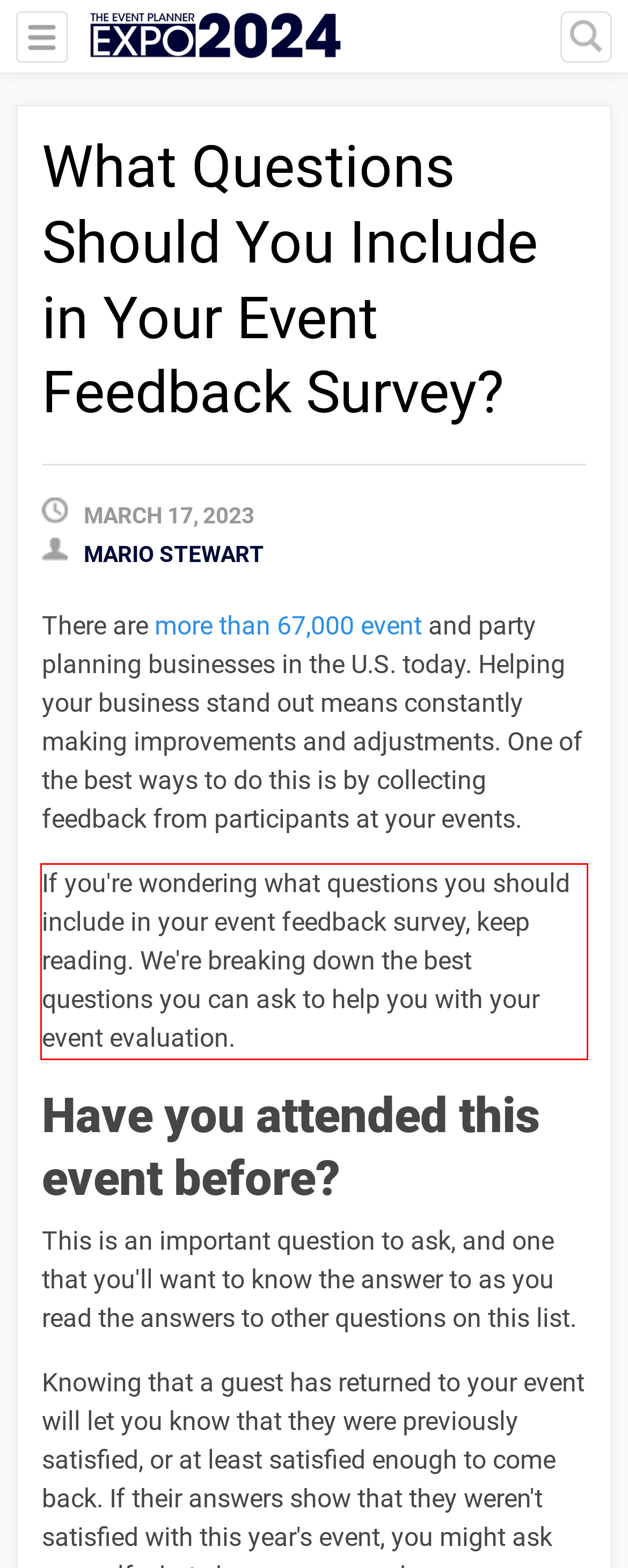Observe the screenshot of the webpage, locate the red bounding box, and extract the text content within it.

If you're wondering what questions you should include in your event feedback survey, keep reading. We're breaking down the best questions you can ask to help you with your event evaluation.